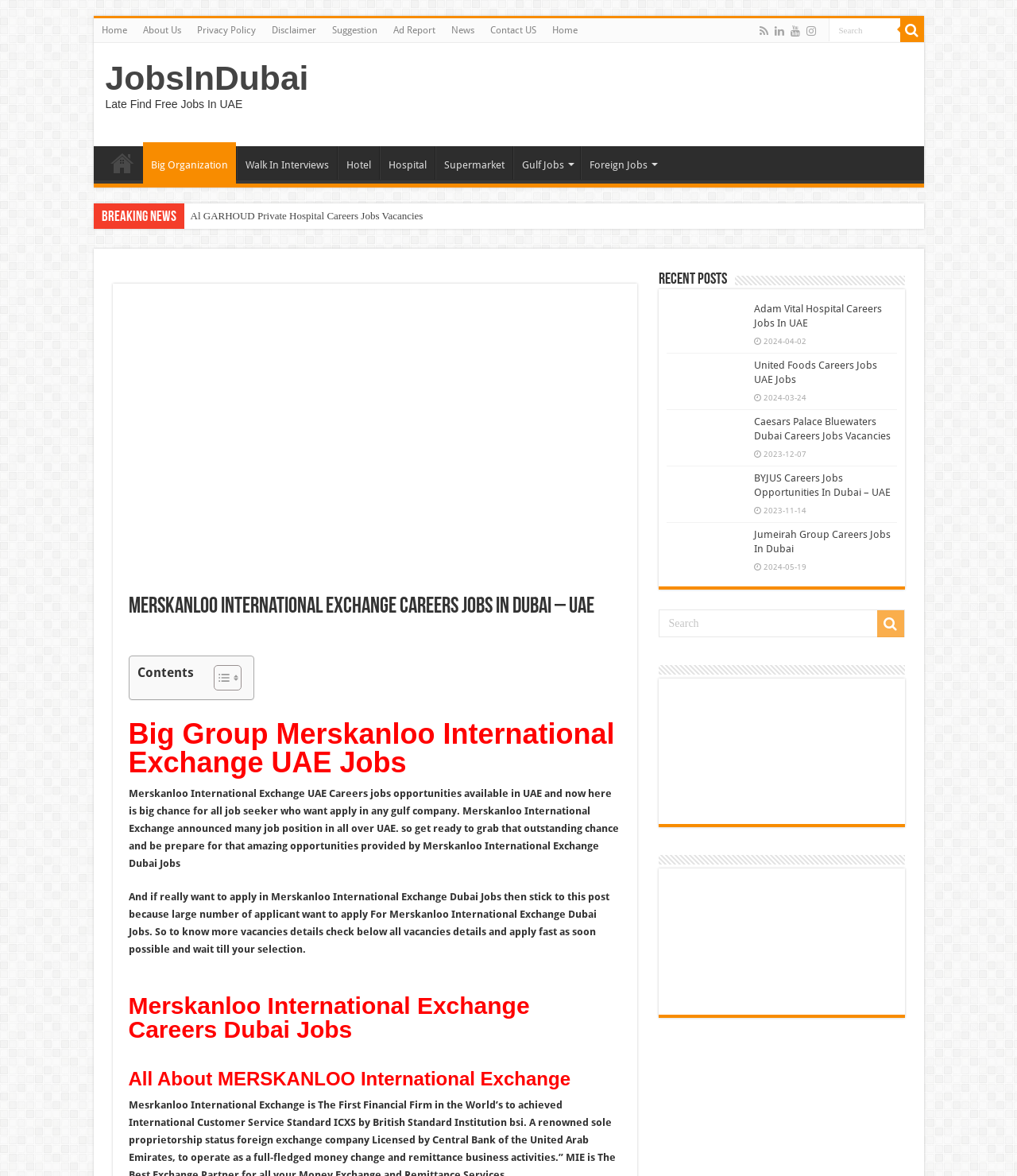Use a single word or phrase to answer the question:
What is the purpose of the search box?

To search for jobs